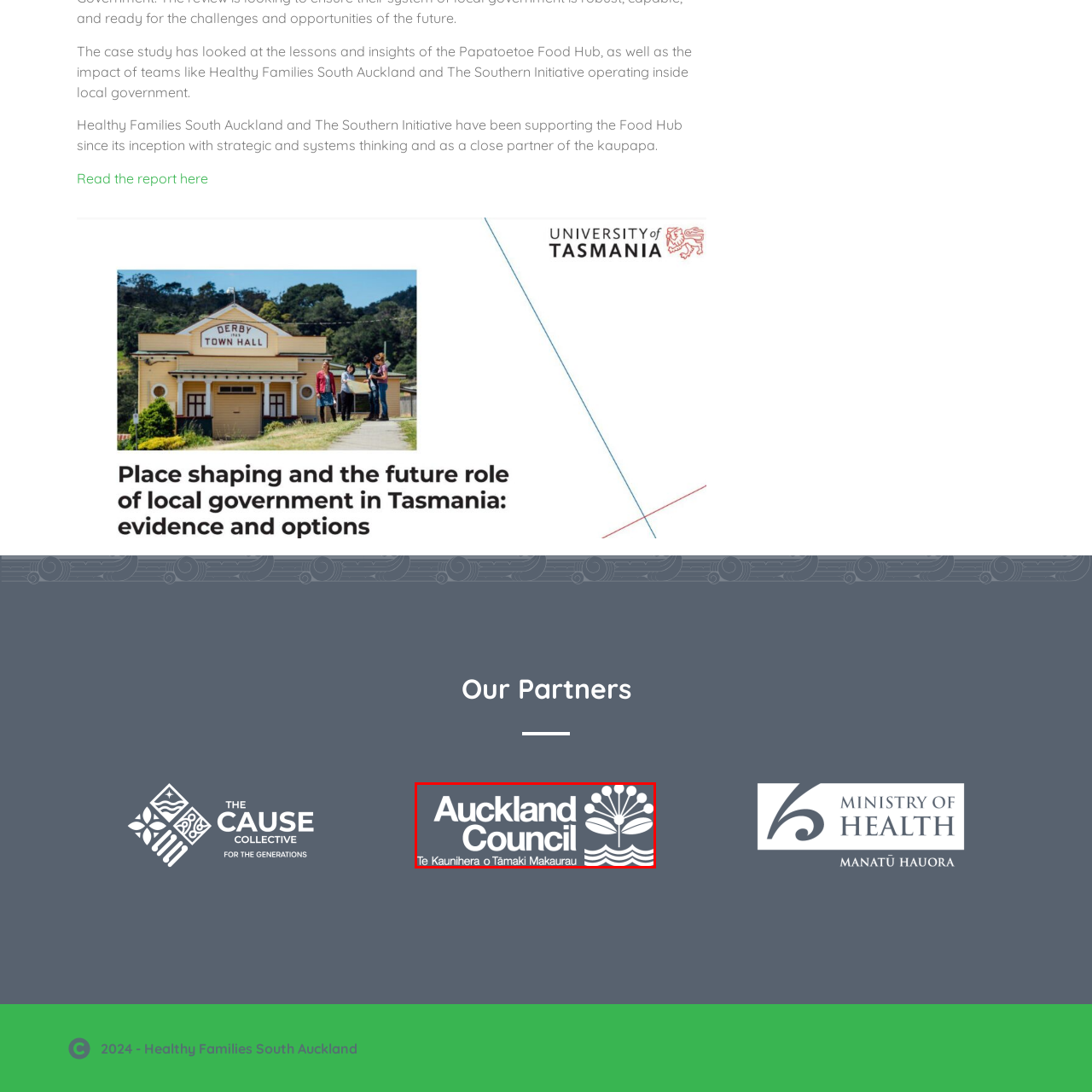Direct your attention to the image marked by the red boundary, What is the Maori translation of 'Auckland Council'? Provide a single word or phrase in response.

Te Kaunihera o Tāmaki Makaurau